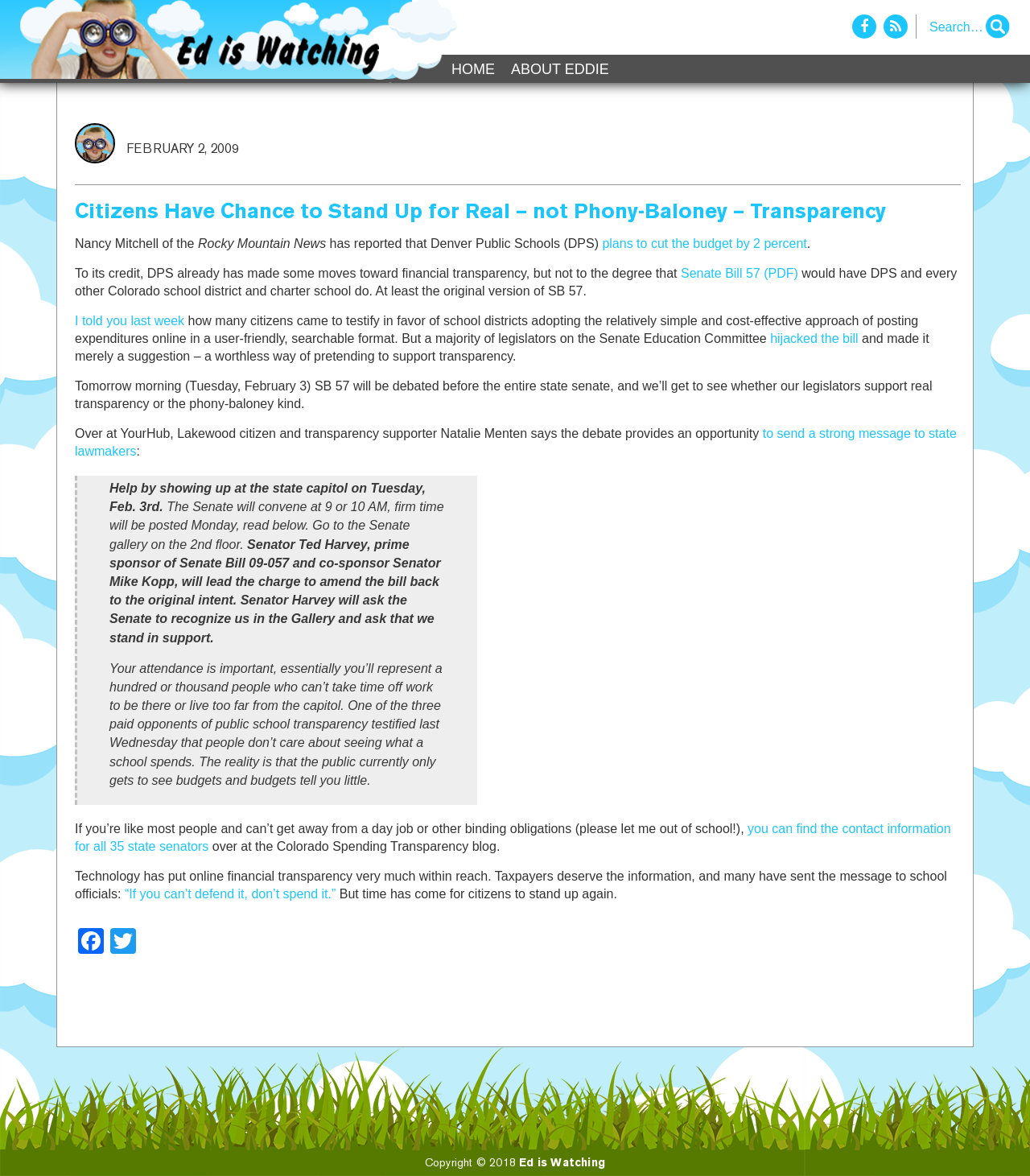Answer the question in one word or a short phrase:
What is the author's opinion on the current state of transparency in school districts?

Critical